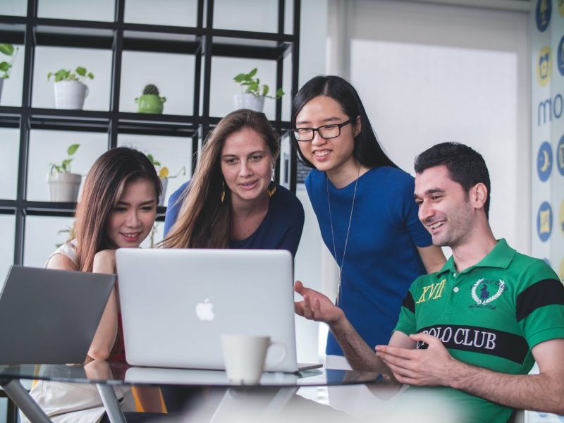Observe the image and answer the following question in detail: What is the man wearing?

I looked at the description of the man in the picture and found that he is wearing a green and black polo shirt.